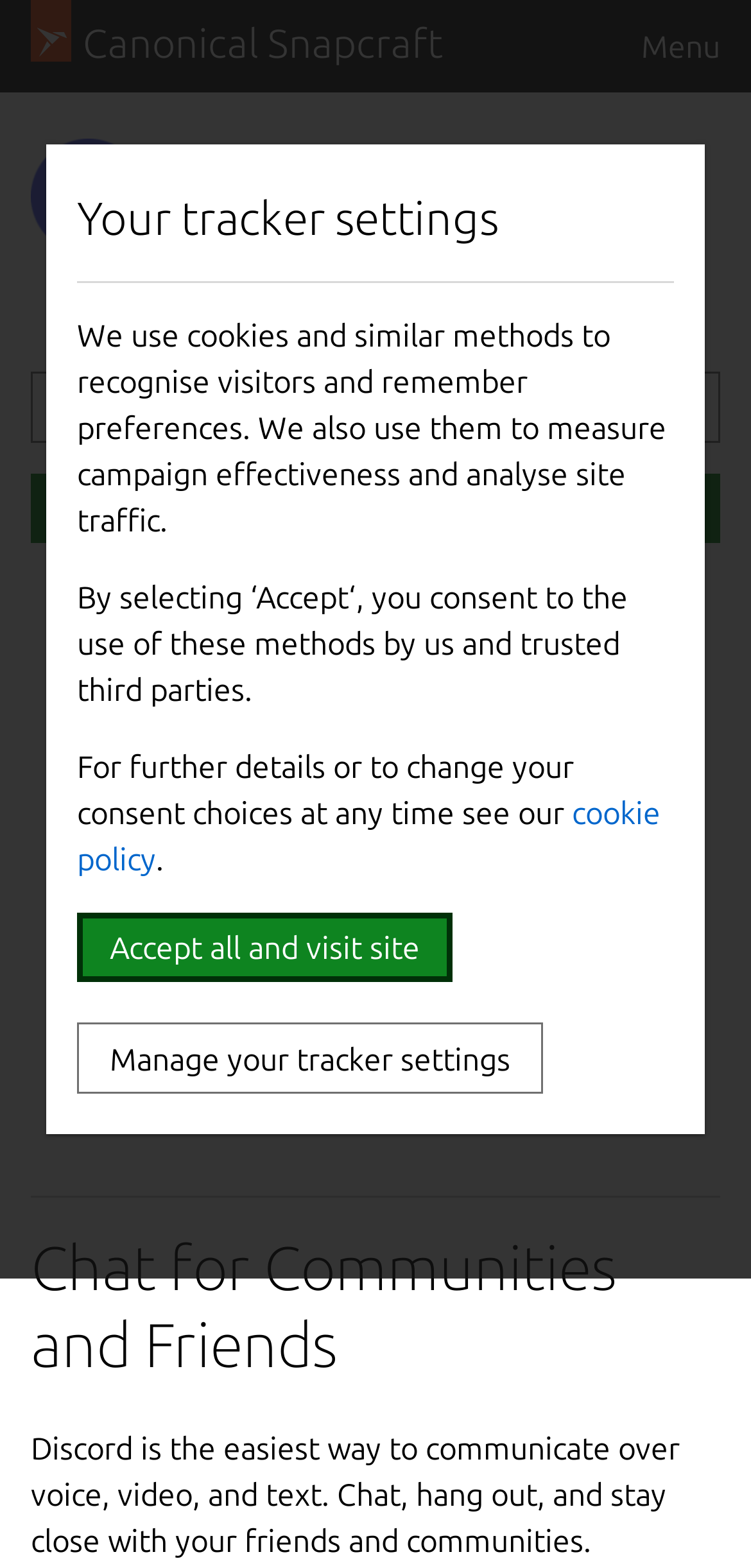What type of content does Discord support?
Please give a detailed and elaborate answer to the question based on the image.

I found a StaticText element with the text 'Discord is the easiest way to communicate over voice, video, and text.' which suggests that Discord supports voice, video, and text content.